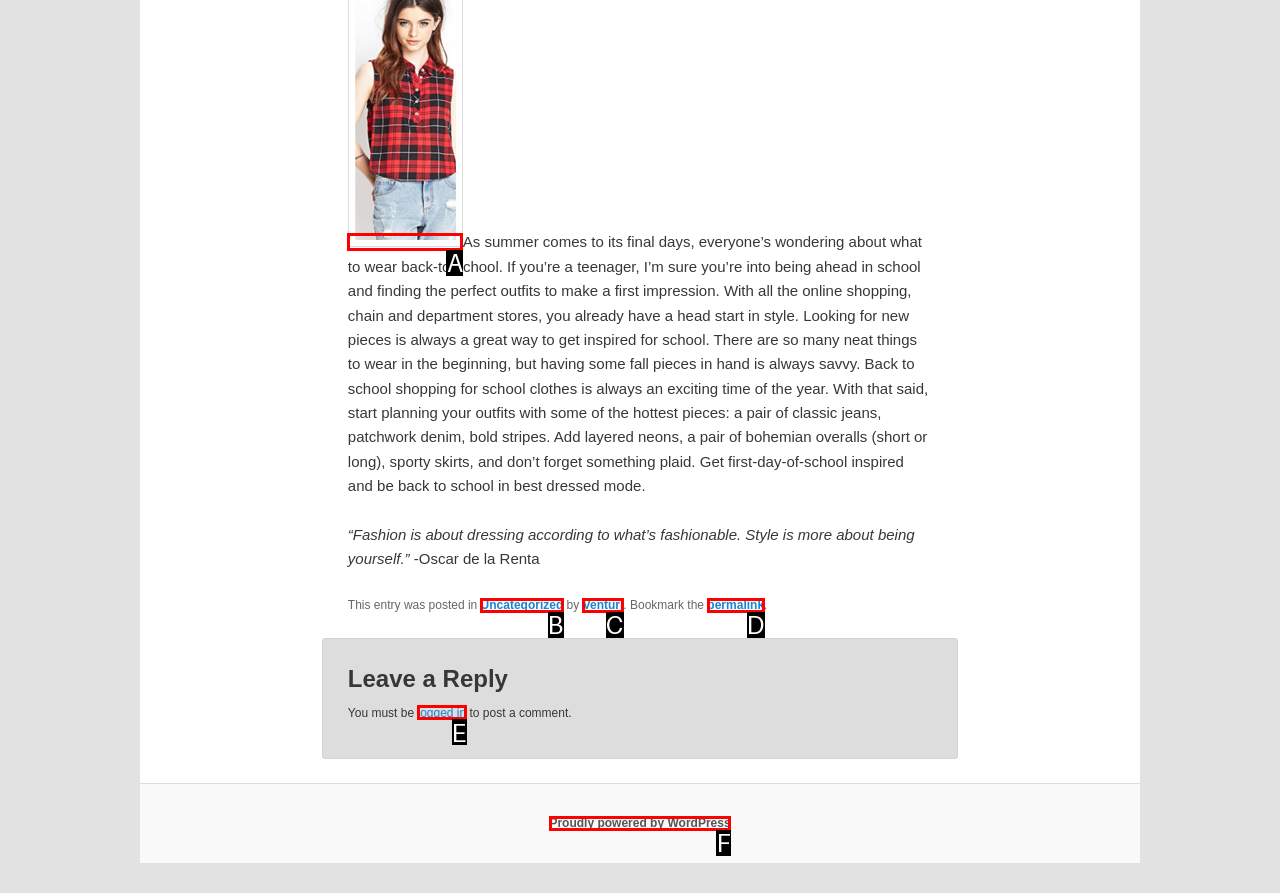Based on the description: logged in
Select the letter of the corresponding UI element from the choices provided.

E